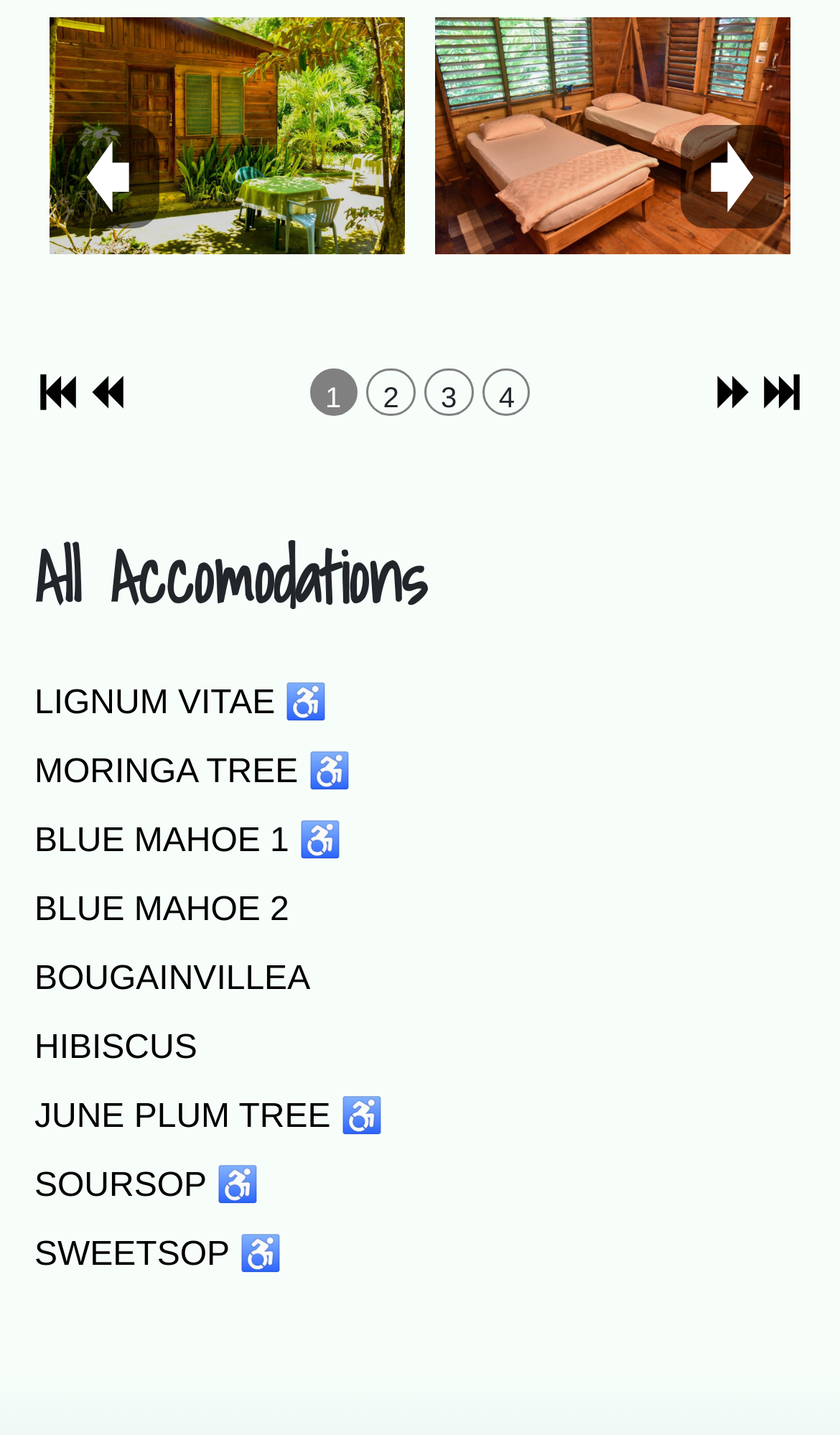Bounding box coordinates are specified in the format (top-left x, top-left y, bottom-right x, bottom-right y). All values are floating point numbers bounded between 0 and 1. Please provide the bounding box coordinate of the region this sentence describes: parent_node: 1 2 3 4

[0.844, 0.256, 0.902, 0.29]